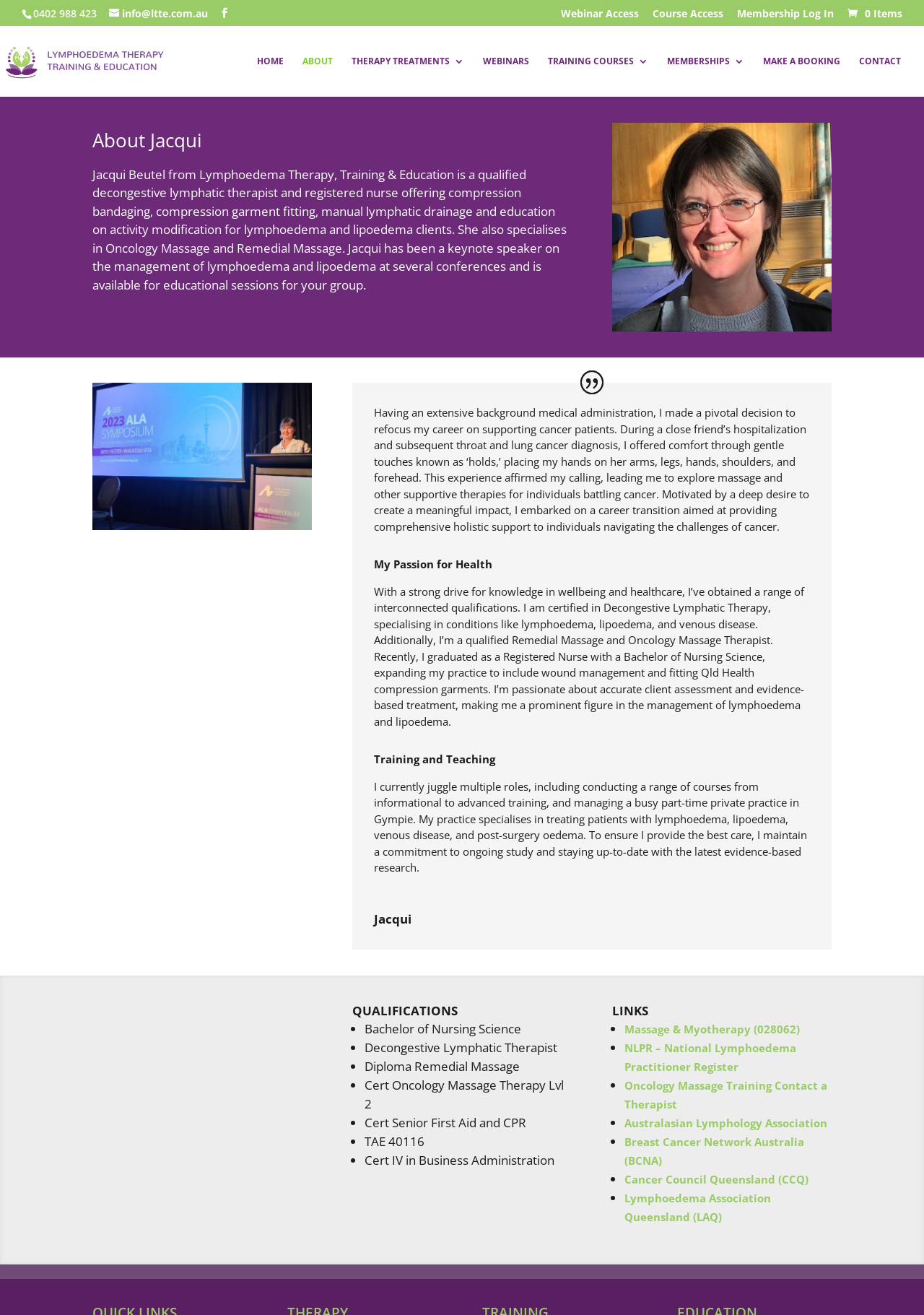Construct a comprehensive caption that outlines the webpage's structure and content.

This webpage is about Lymphoedema Therapy, Training & Education, and it appears to be a personal website or profile of Jacqui Beutel, a qualified decongestive lymphatic therapist and registered nurse. 

At the top of the page, there is a navigation menu with links to different sections, including "HOME", "ABOUT", "THERAPY TREATMENTS", "WEBINARS", "TRAINING COURSES", "MEMBERSHIPS", "MAKE A BOOKING", and "CONTACT". 

Below the navigation menu, there is a section with contact information, including a phone number, email address, and social media links. 

The main content of the page is divided into several sections. The first section is about Jacqui Beutel, with a heading "About Jacqui" and a brief introduction to her background and qualifications. 

Below this section, there is a paragraph of text describing Jacqui's experience and specialties, including compression bandaging, compression garment fitting, manual lymphatic drainage, and education on activity modification for lymphoedema and lipoedema clients. 

Next to this text, there is an image, likely a photo of Jacqui. 

The following section is about Jacqui's passion for health, with a heading "My Passion for Health" and a paragraph of text describing her drive for knowledge in wellbeing and healthcare. 

Below this section, there is another section about Jacqui's training and teaching, with a heading "Training and Teaching" and a paragraph of text describing her roles, including conducting courses and managing a private practice. 

The next section is about Jacqui's qualifications, with a heading "QUALIFICATIONS" and a list of her certifications, including Bachelor of Nursing Science, Decongestive Lymphatic Therapist, Diploma Remedial Massage, and others. 

Finally, there is a section with links to external resources, including professional associations and organizations related to lymphoedema and cancer care.